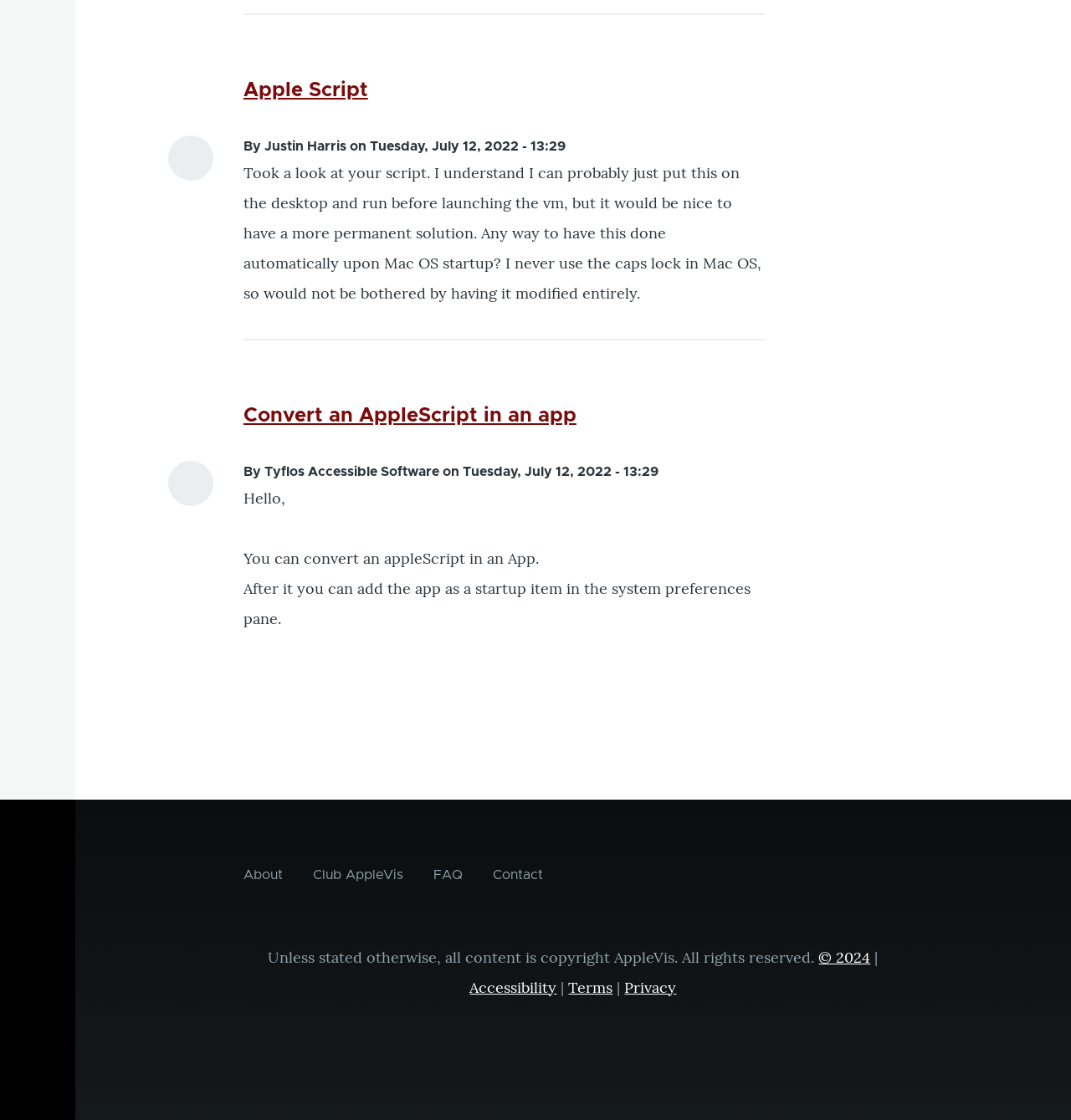Select the bounding box coordinates of the element I need to click to carry out the following instruction: "View 'Convert an AppleScript in an app'".

[0.227, 0.362, 0.538, 0.38]